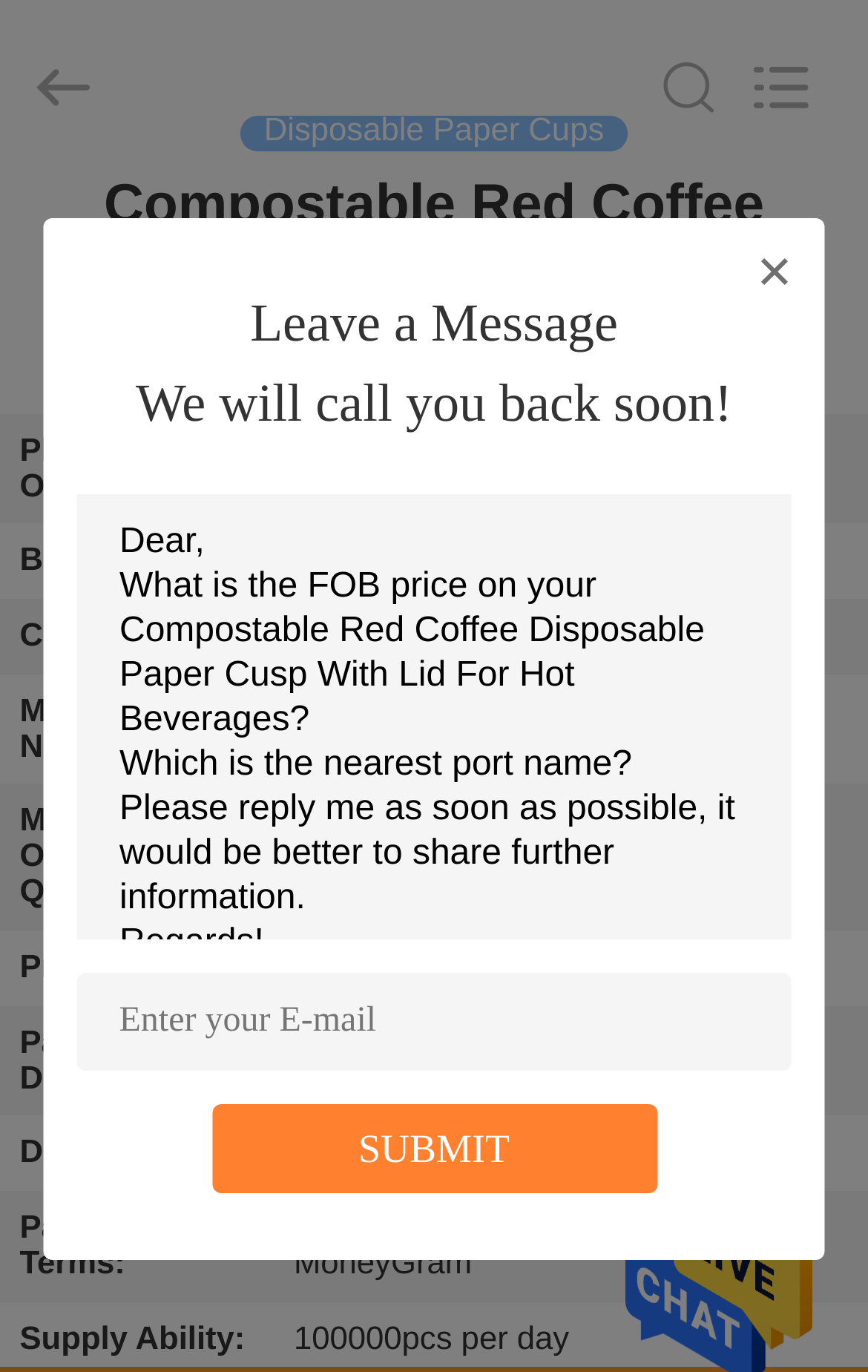Provide the bounding box coordinates of the UI element this sentence describes: "Serge Gree".

None